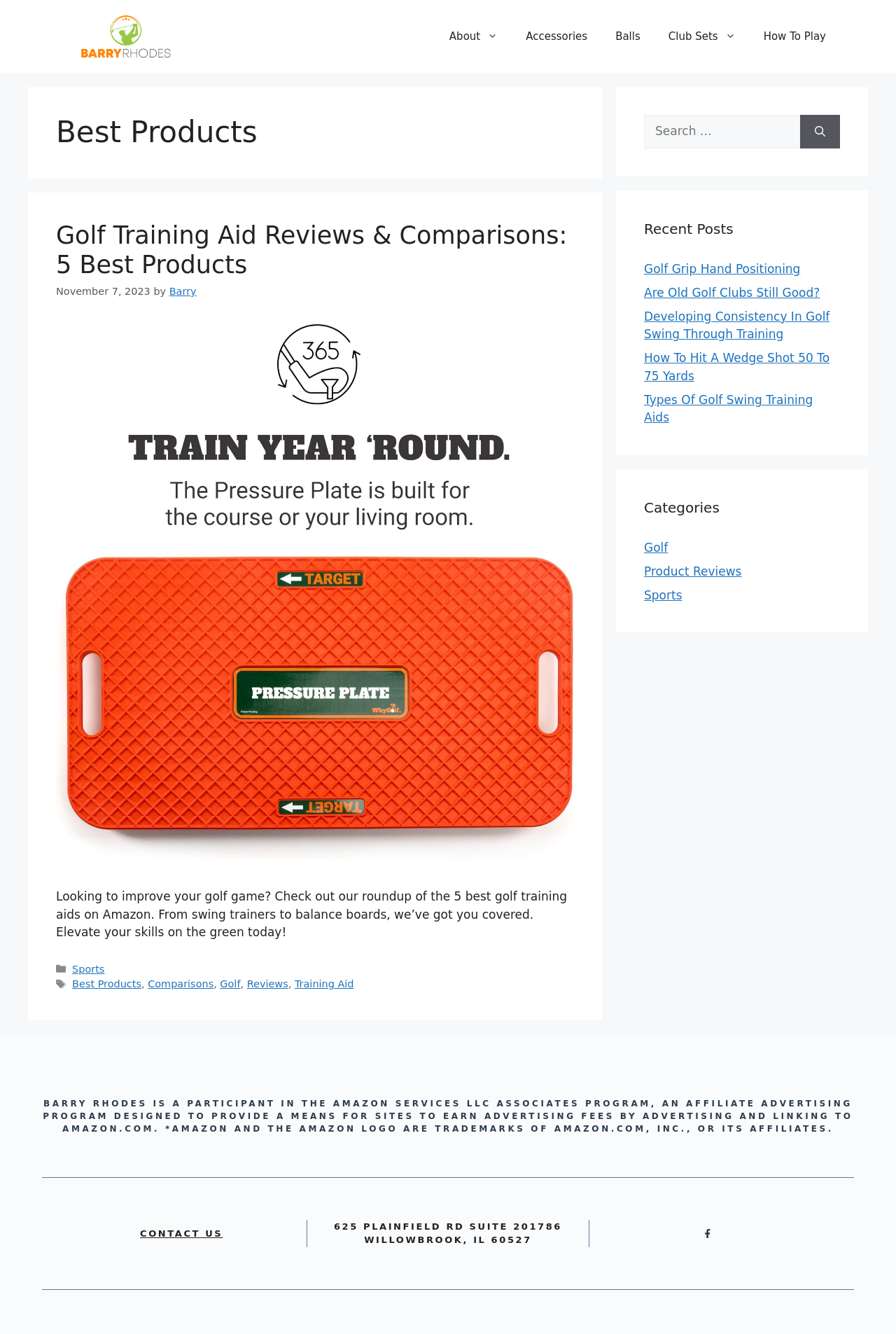Please mark the clickable region by giving the bounding box coordinates needed to complete this instruction: "Check the 'Recent Posts' section".

[0.719, 0.164, 0.938, 0.18]